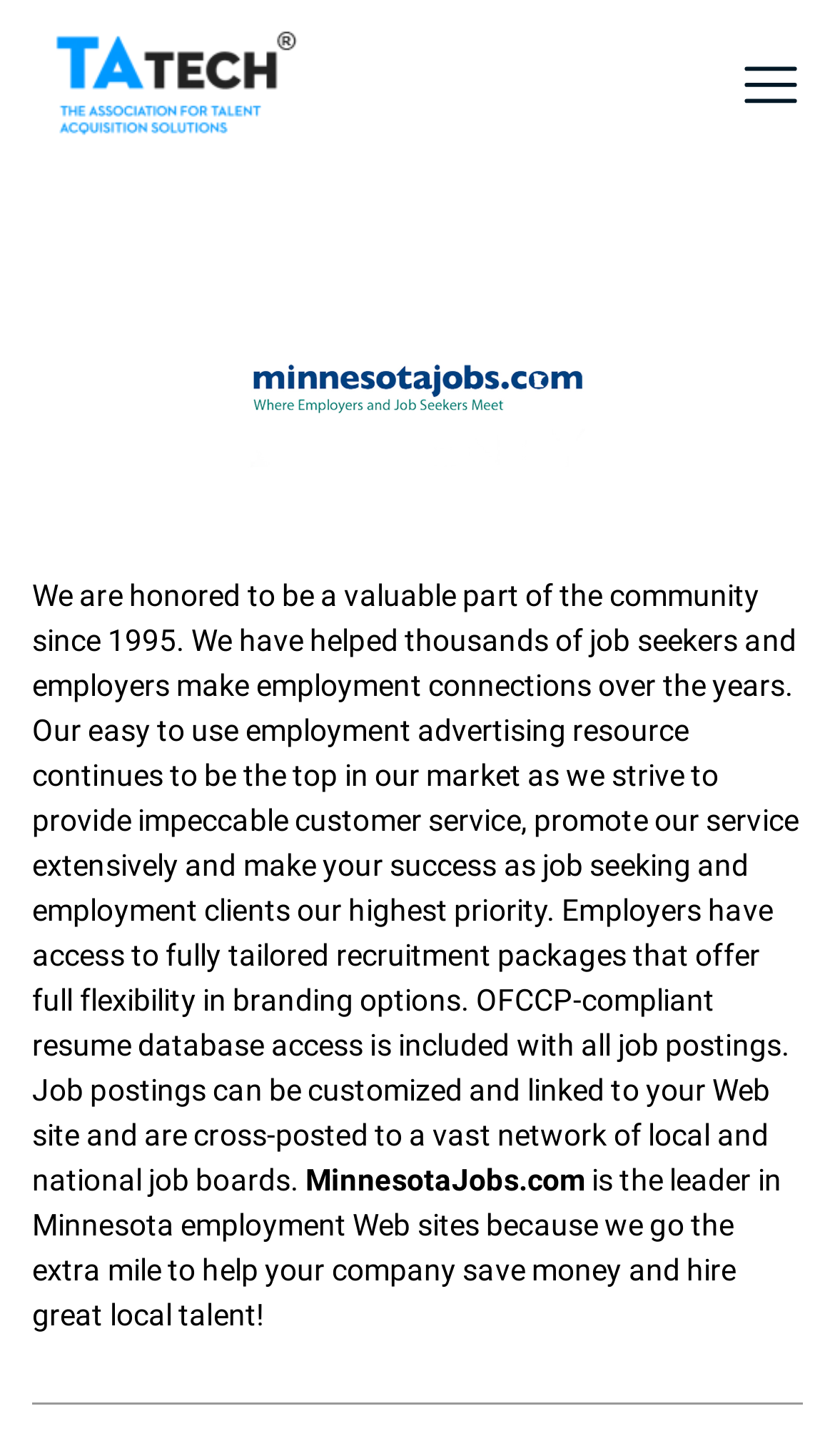What is the name of the website?
Give a one-word or short-phrase answer derived from the screenshot.

MinnesotaJobs.com